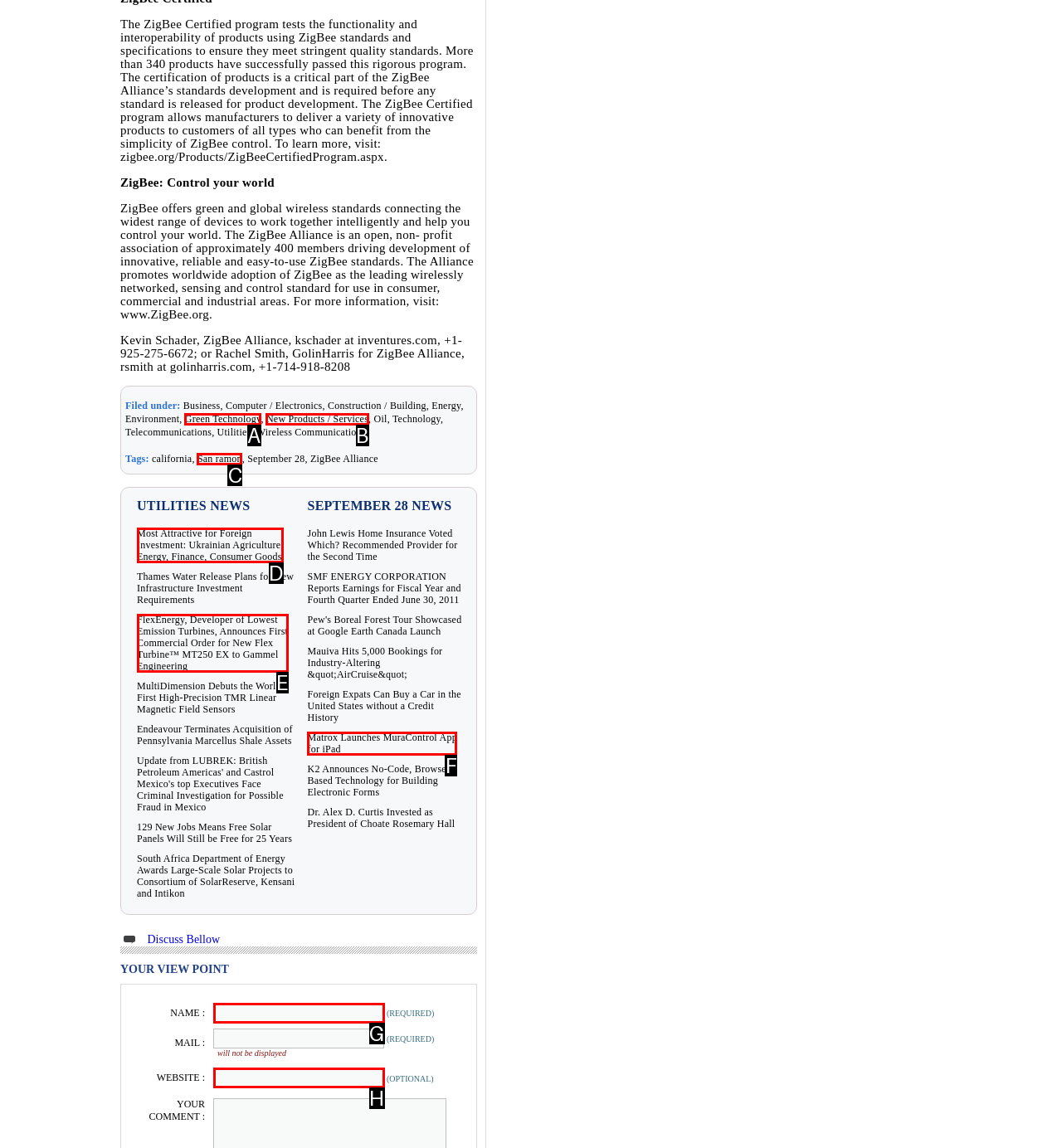Determine the appropriate lettered choice for the task: Enter your name. Reply with the correct letter.

G